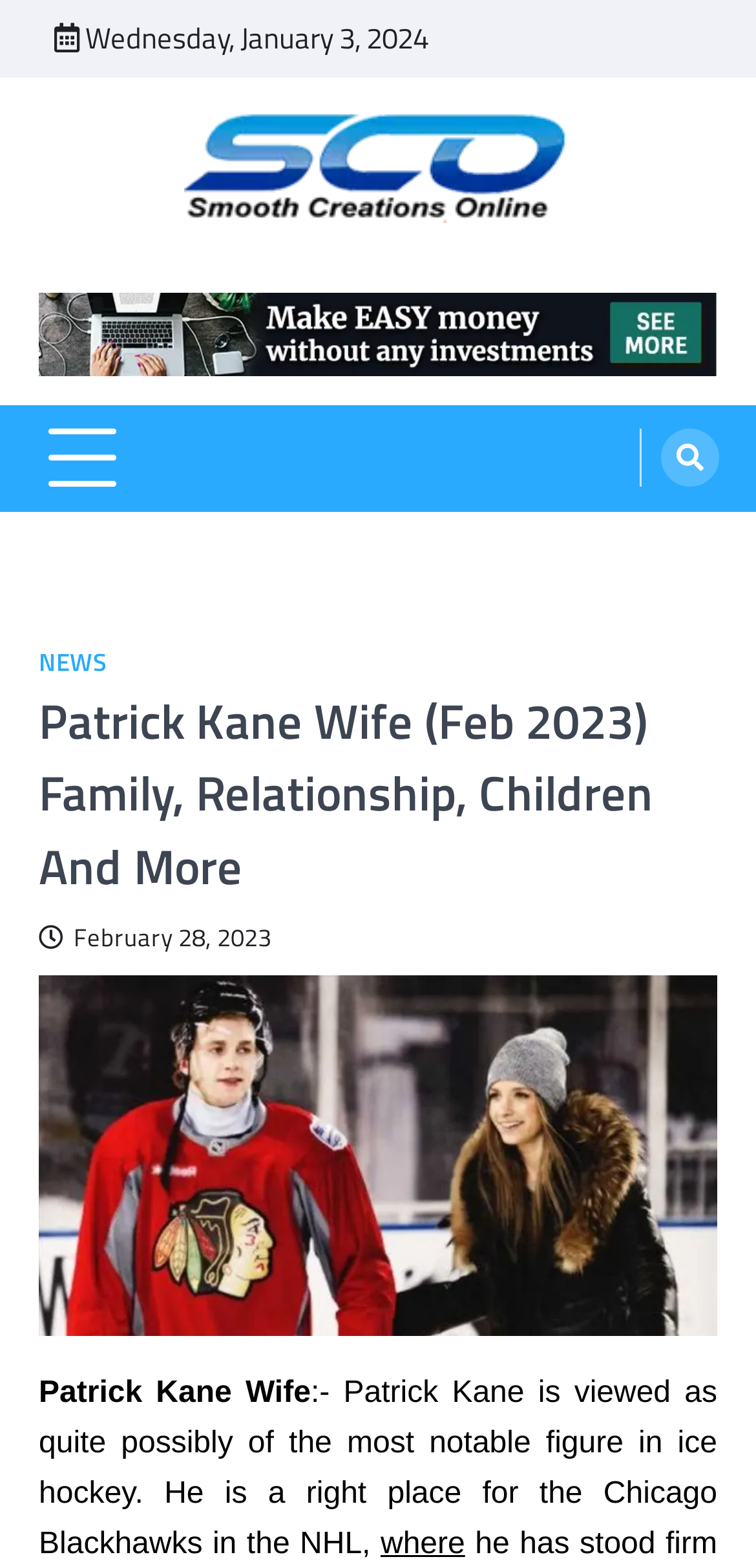Please find the bounding box coordinates in the format (top-left x, top-left y, bottom-right x, bottom-right y) for the given element description. Ensure the coordinates are floating point numbers between 0 and 1. Description: News

[0.051, 0.413, 0.141, 0.431]